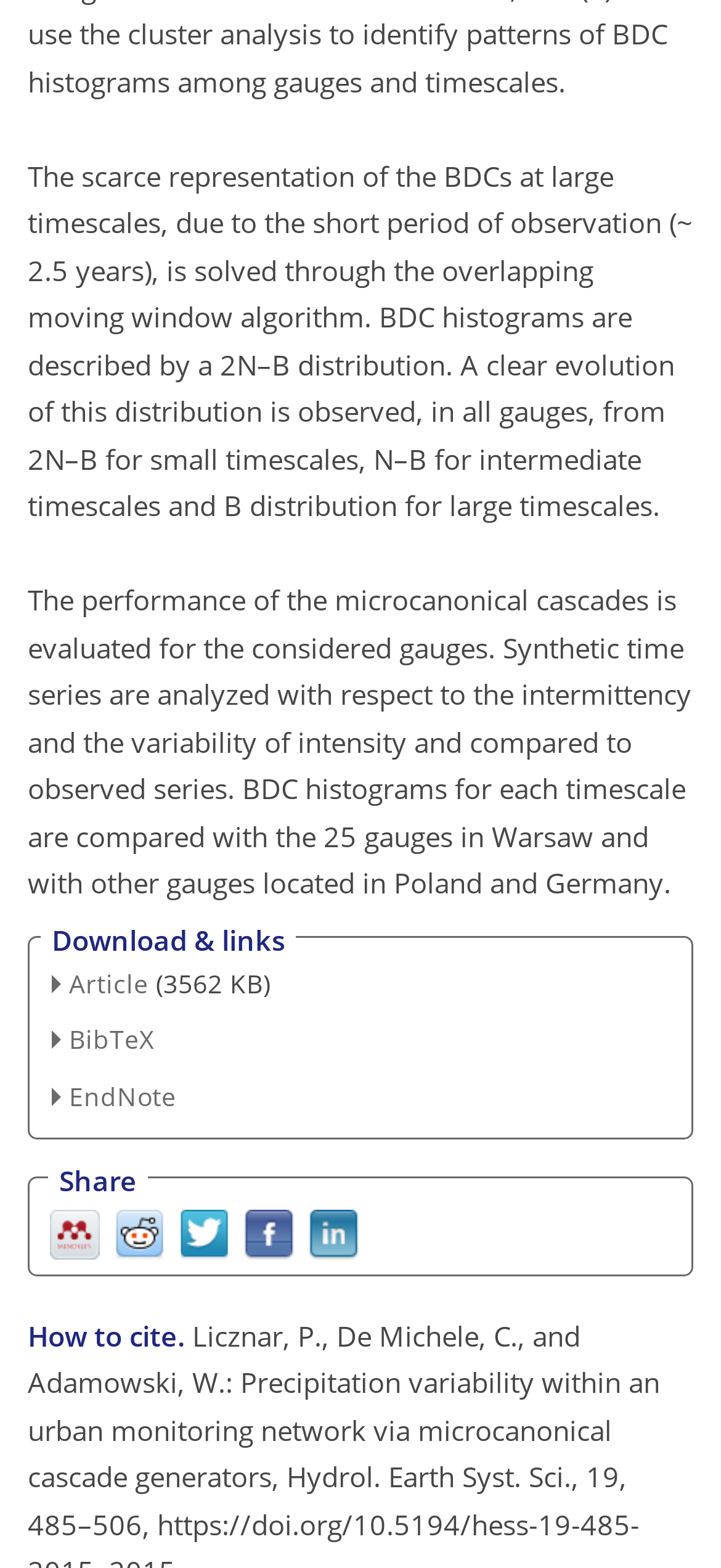Please locate the bounding box coordinates of the element's region that needs to be clicked to follow the instruction: "View BibTeX". The bounding box coordinates should be provided as four float numbers between 0 and 1, i.e., [left, top, right, bottom].

[0.068, 0.652, 0.214, 0.674]